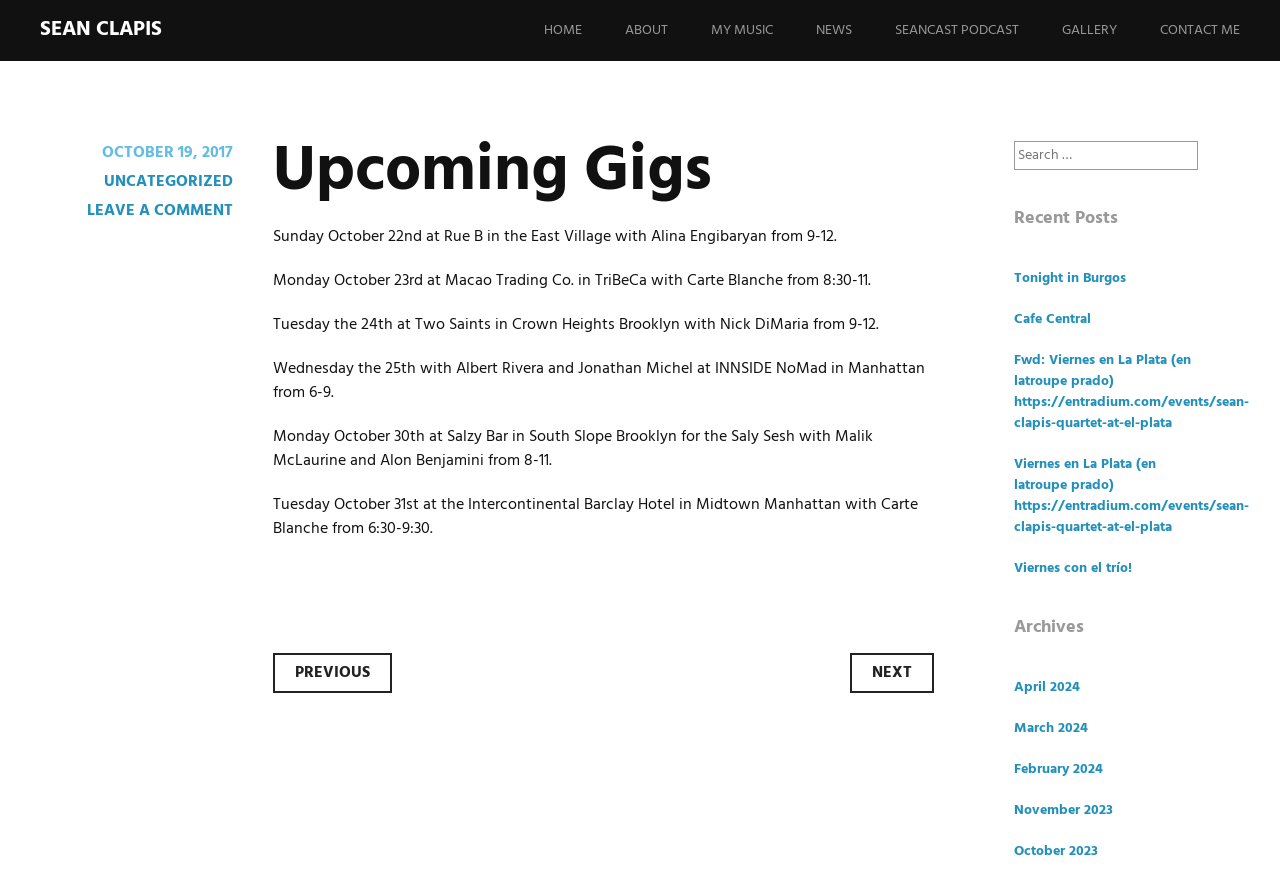Given the element description, predict the bounding box coordinates in the format (top-left x, top-left y, bottom-right x, bottom-right y). Make sure all values are between 0 and 1. Here is the element description: sound design

None